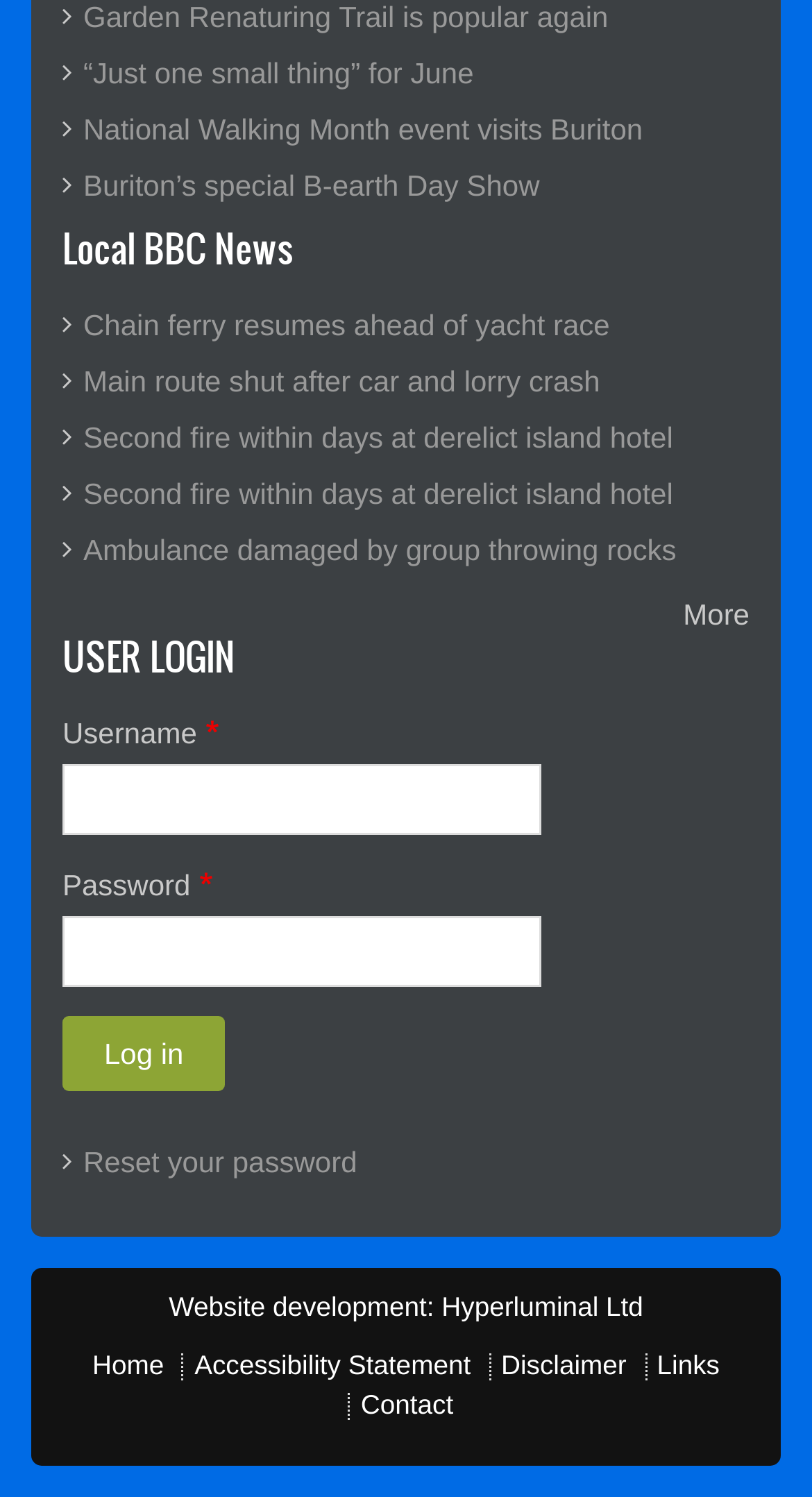Provide the bounding box coordinates for the UI element described in this sentence: "parent_node: Password name="pass"". The coordinates should be four float values between 0 and 1, i.e., [left, top, right, bottom].

[0.077, 0.612, 0.667, 0.66]